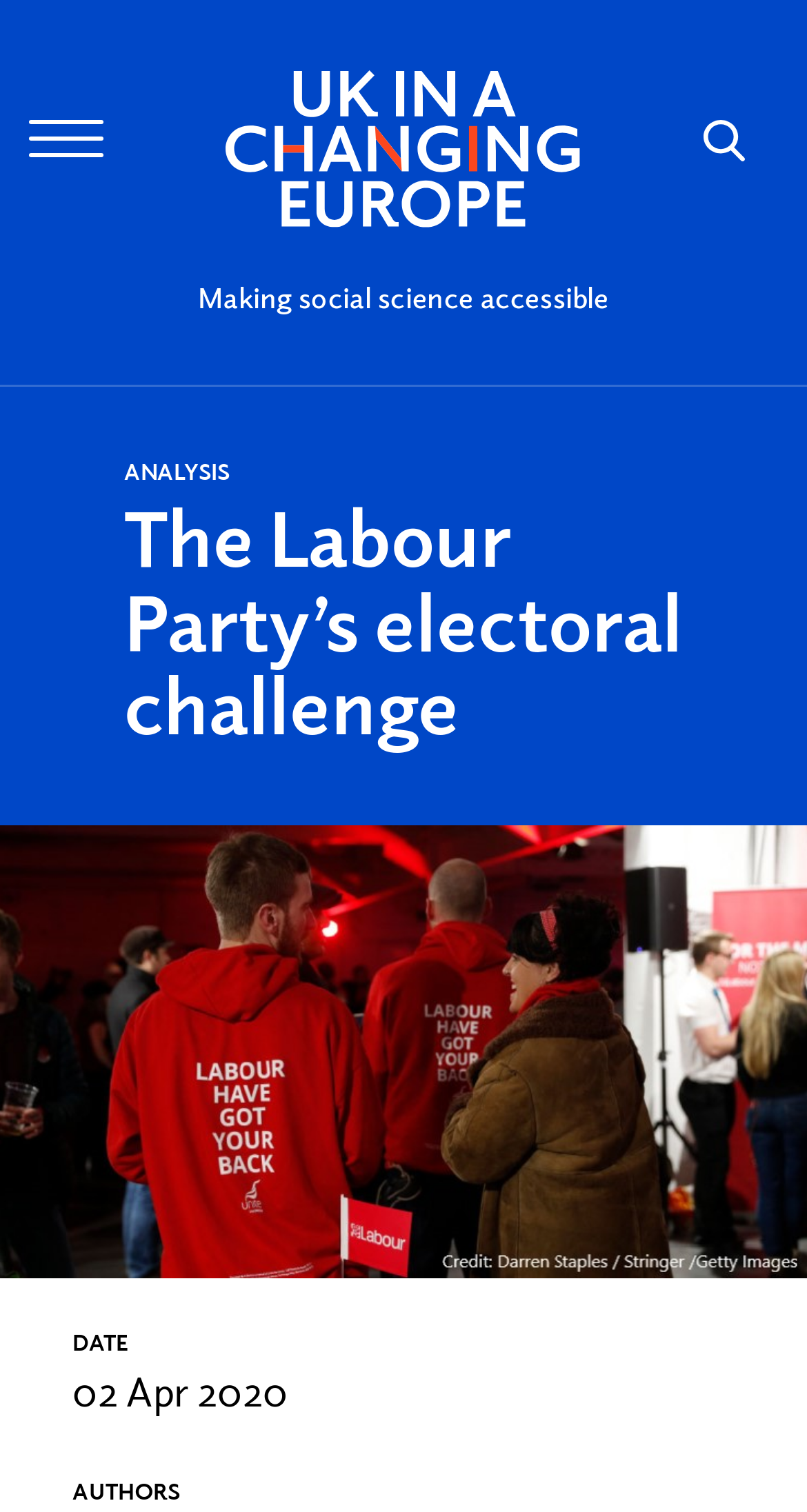What is the date of the article?
Look at the image and answer with only one word or phrase.

02 Apr 2020